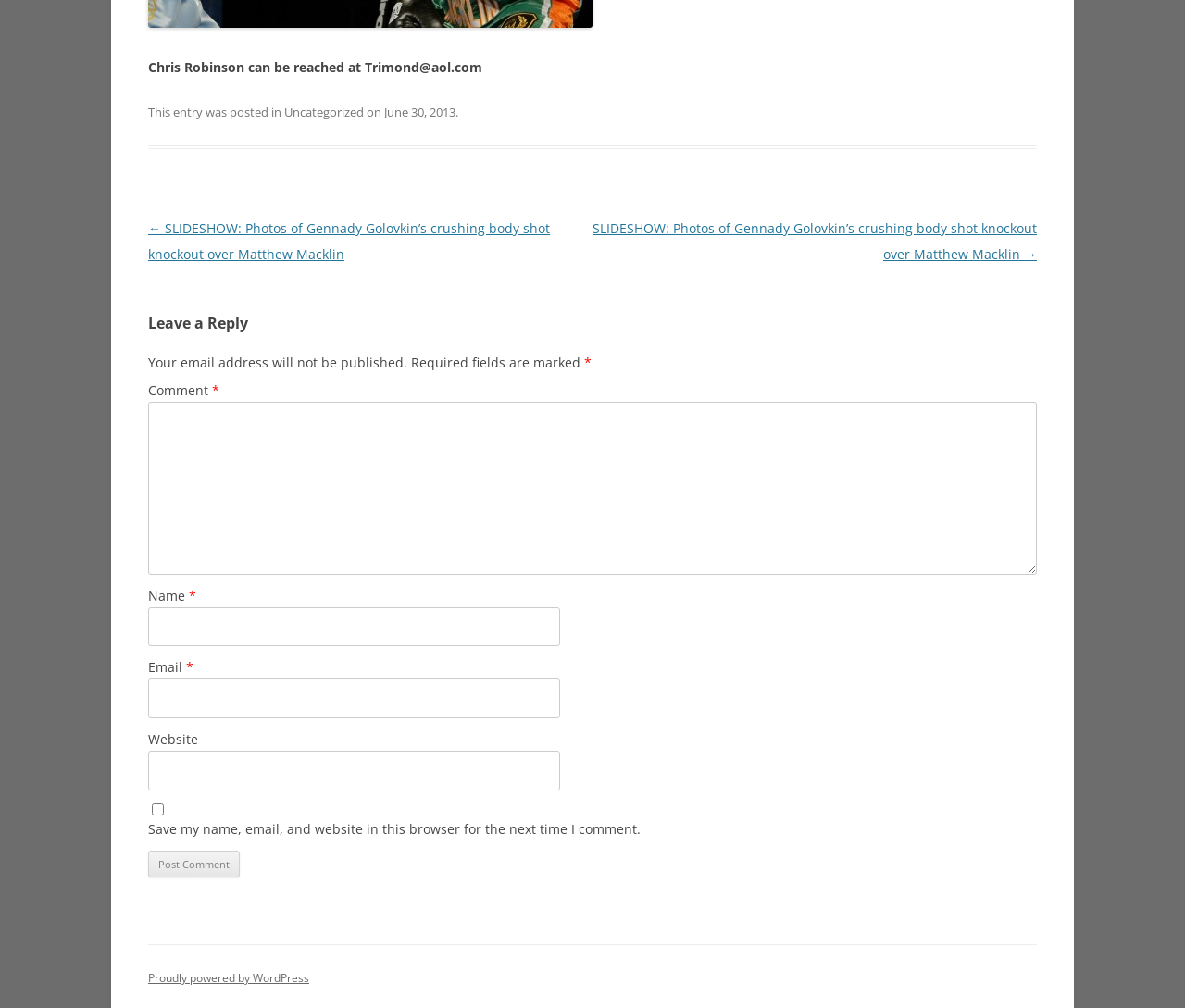Please identify the coordinates of the bounding box that should be clicked to fulfill this instruction: "Log in to the system".

None